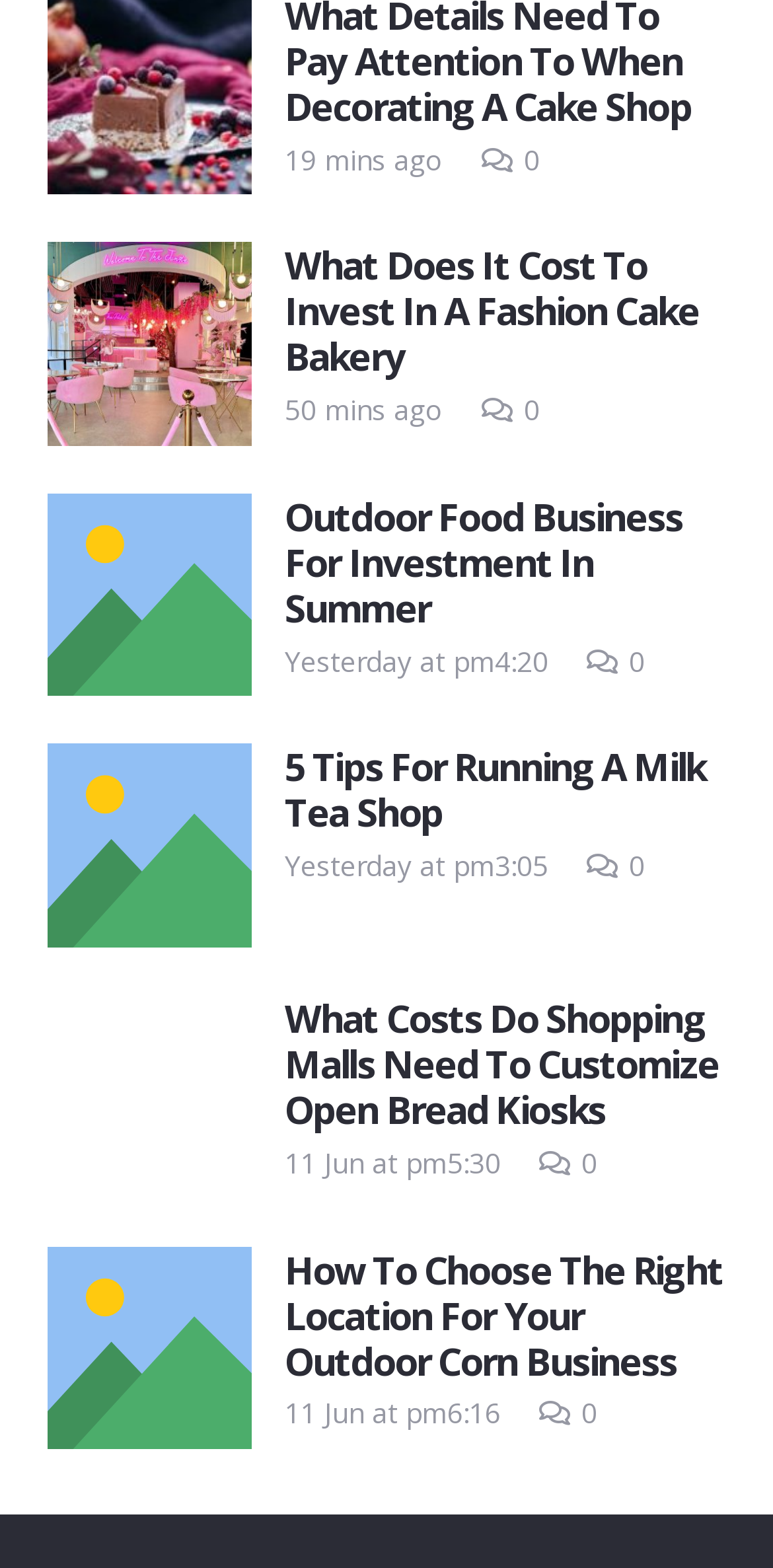How long ago was the second article posted?
Provide a detailed and well-explained answer to the question.

The second article was posted 50 minutes ago as indicated by the '50 mins ago' text next to the timestamp '13 June 2024 at 15:01:15 Asia/Shanghai'.